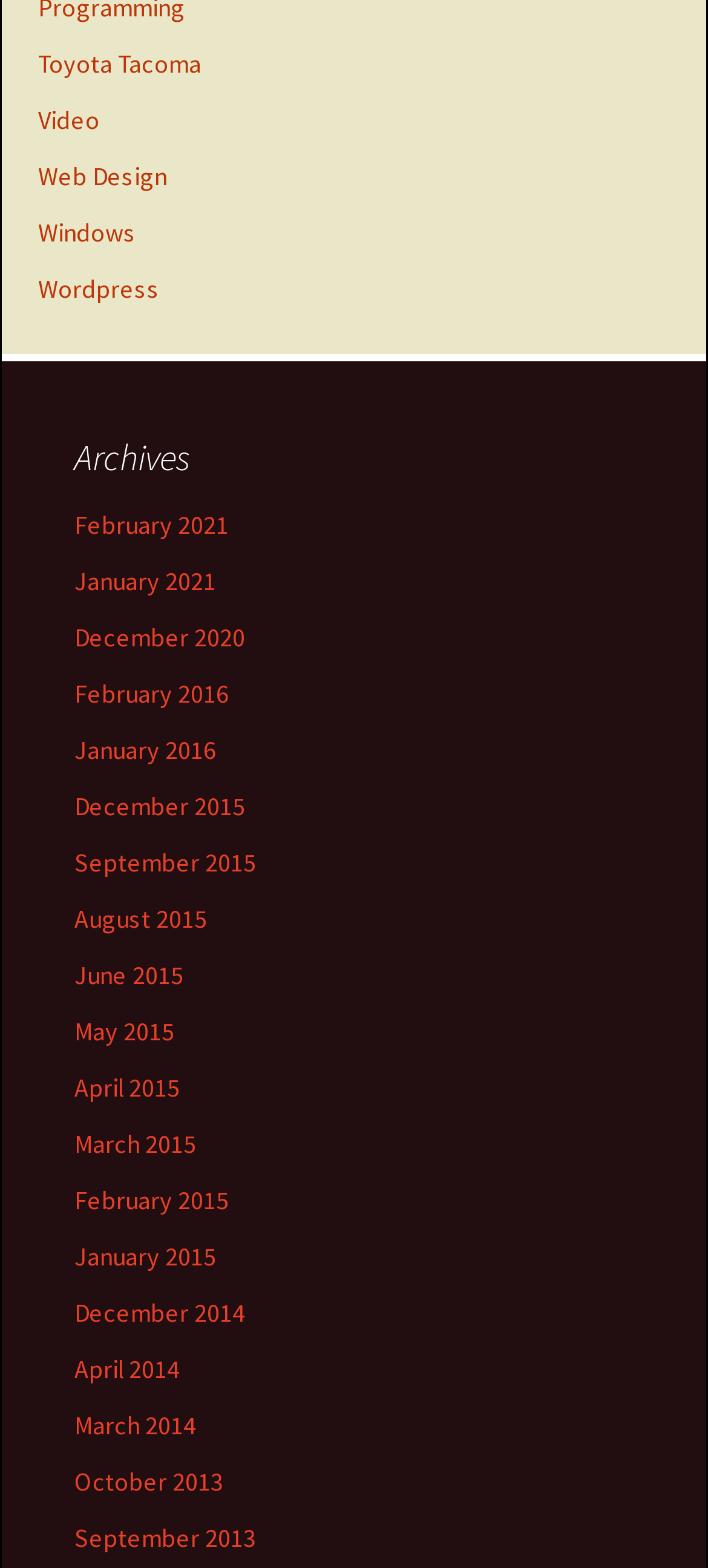Please identify the bounding box coordinates of the area that needs to be clicked to follow this instruction: "View Archives".

[0.105, 0.277, 0.587, 0.306]